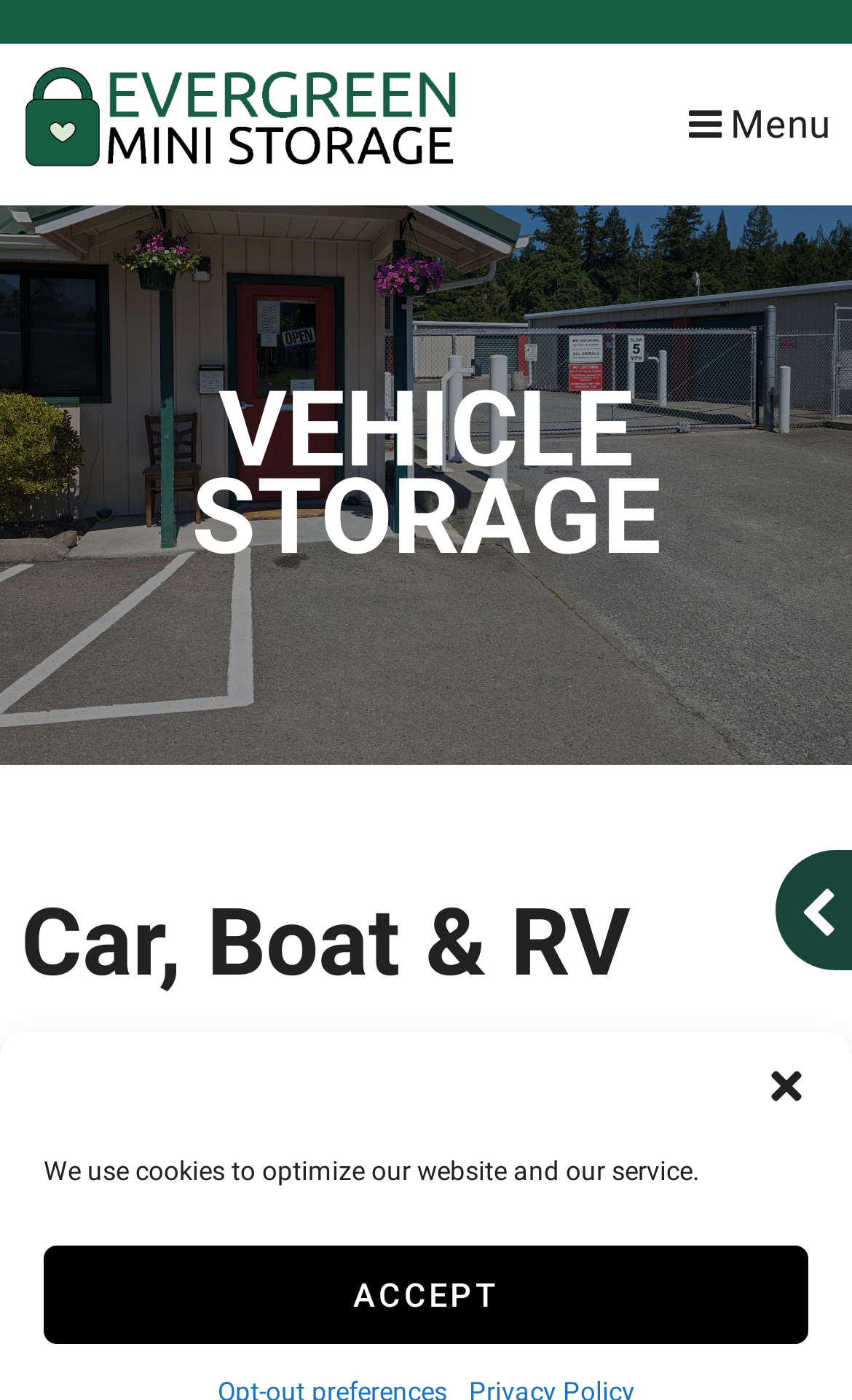Determine the webpage's heading and output its text content.

Car, Boat & RV